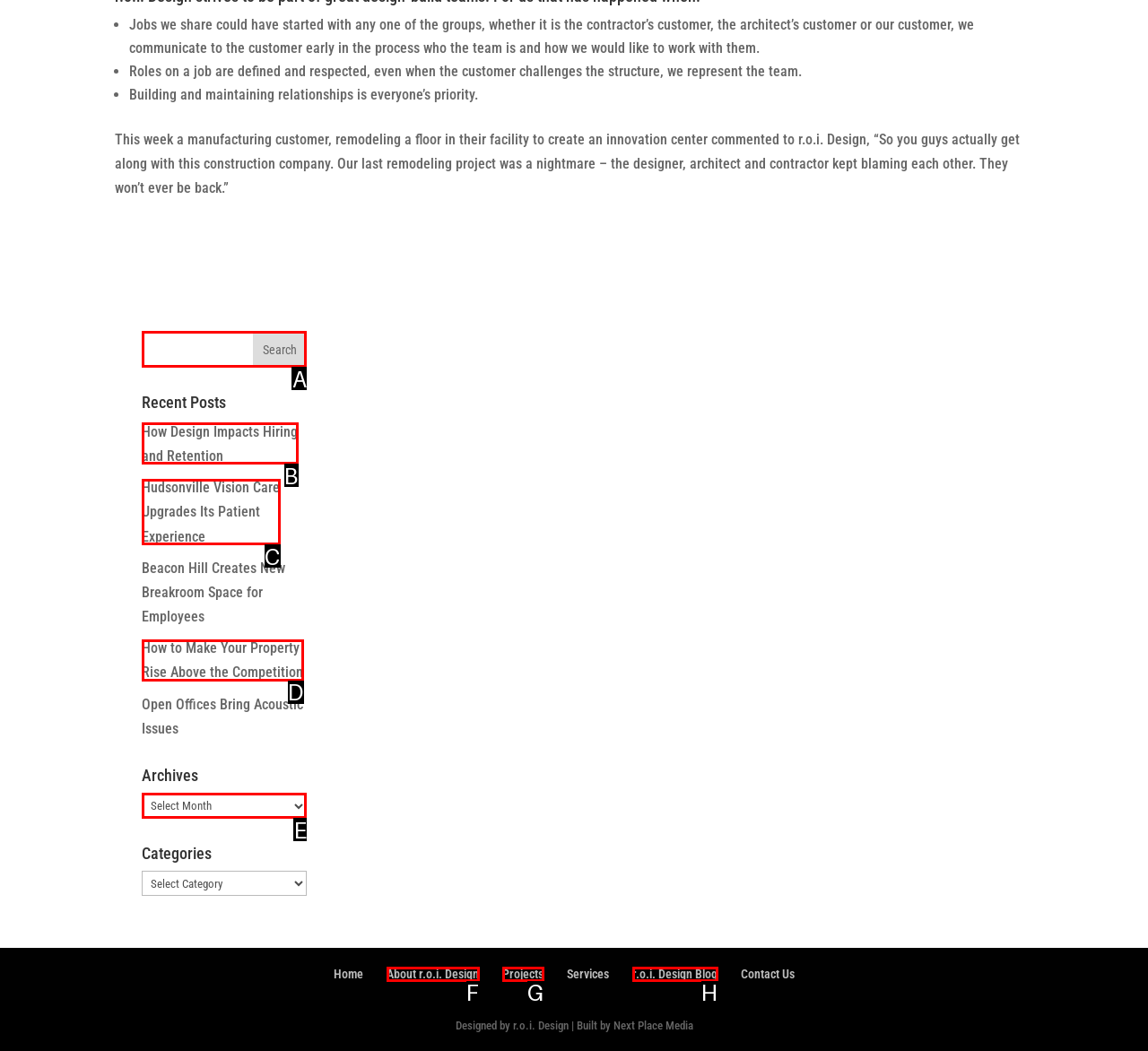Determine which option matches the element description: r.o.i. Design Blog
Reply with the letter of the appropriate option from the options provided.

H